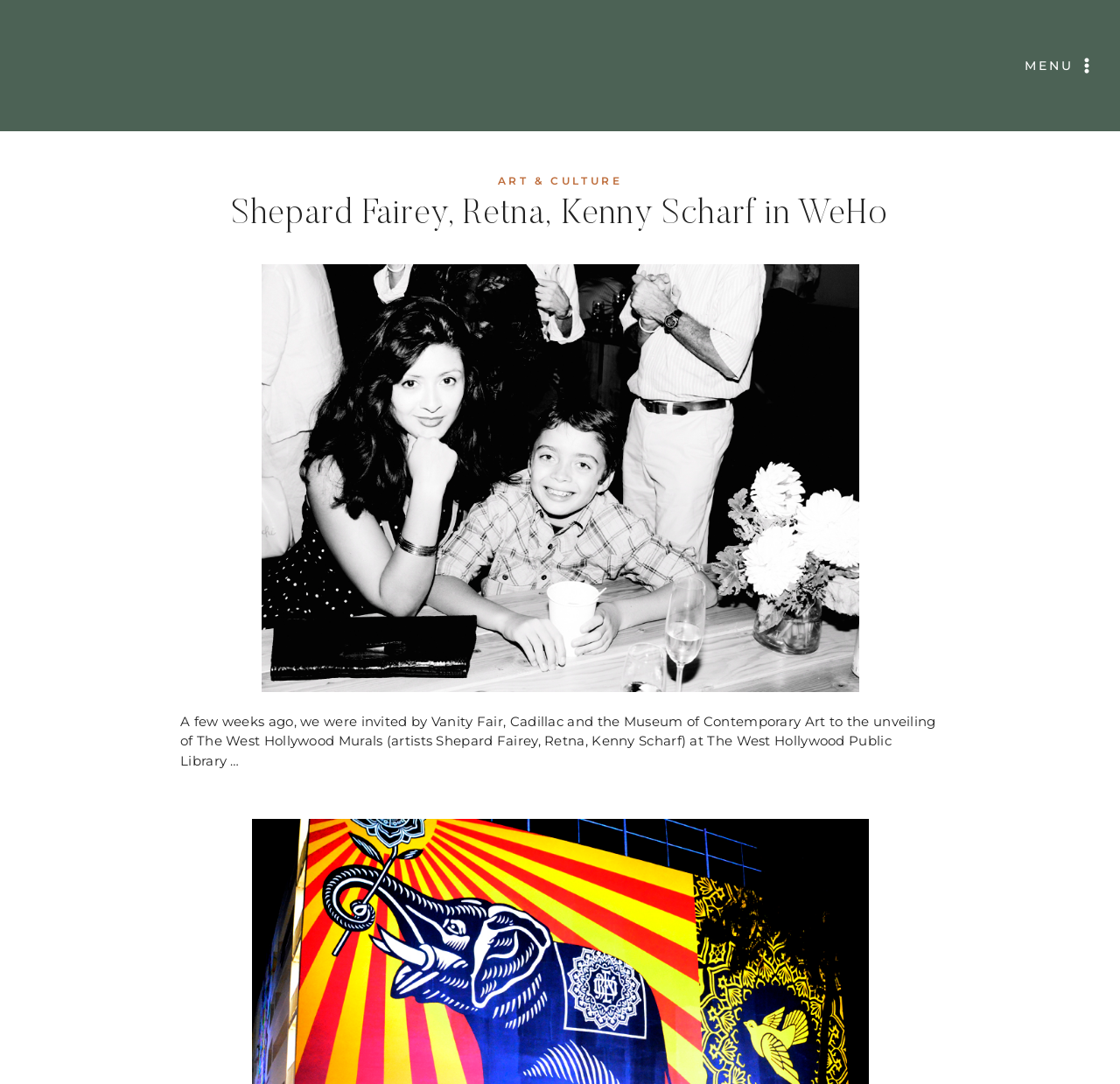Given the following UI element description: "Menu Toggle Menu", find the bounding box coordinates in the webpage screenshot.

[0.909, 0.047, 0.984, 0.074]